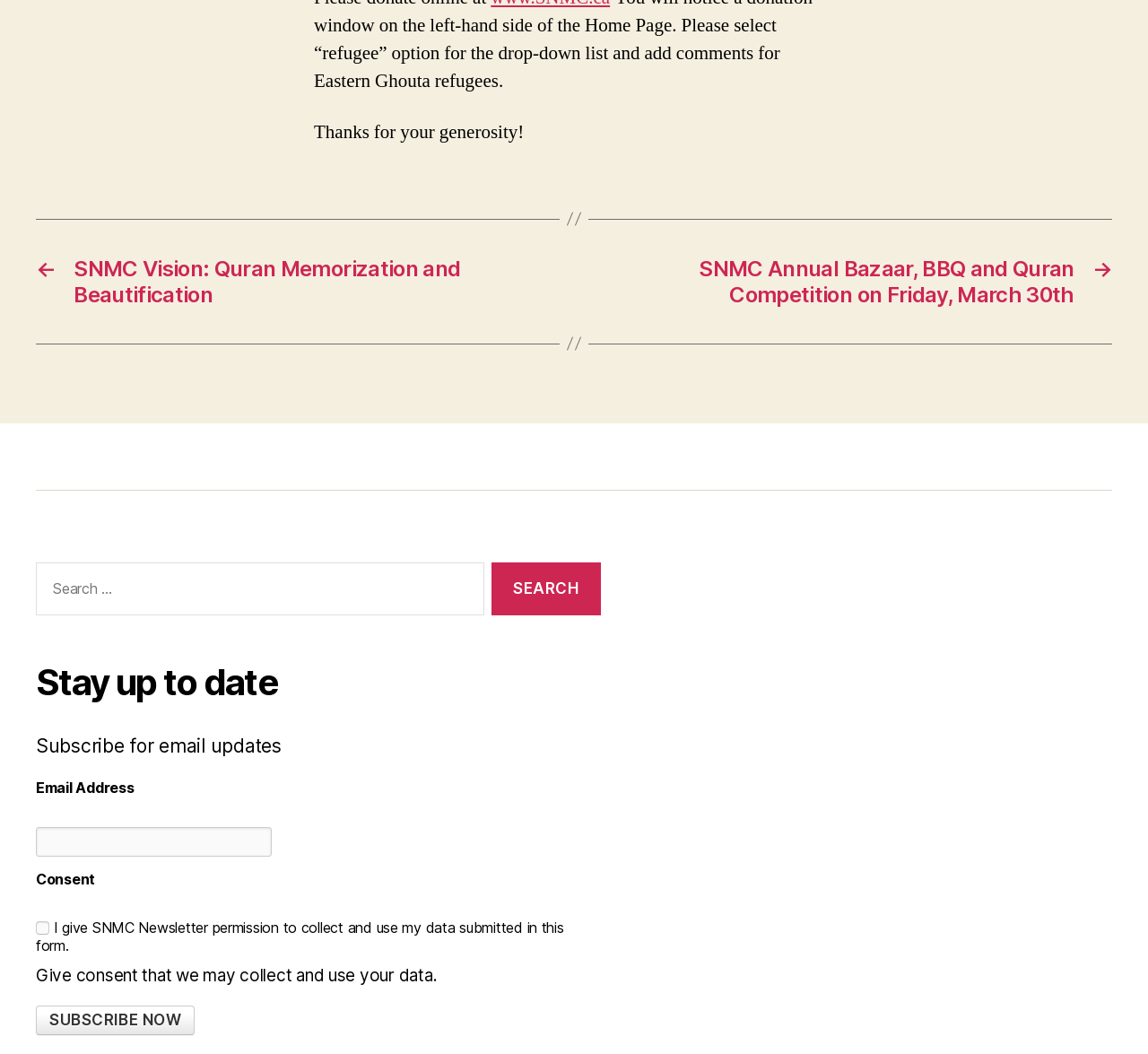Analyze the image and provide a detailed answer to the question: What is the main call-to-action on the subscription form?

The subscription form is located at the bottom of the webpage, and it has a button labeled 'SUBSCRIBE NOW'. This button is the main call-to-action, indicating that users should click on it to complete the subscription process.